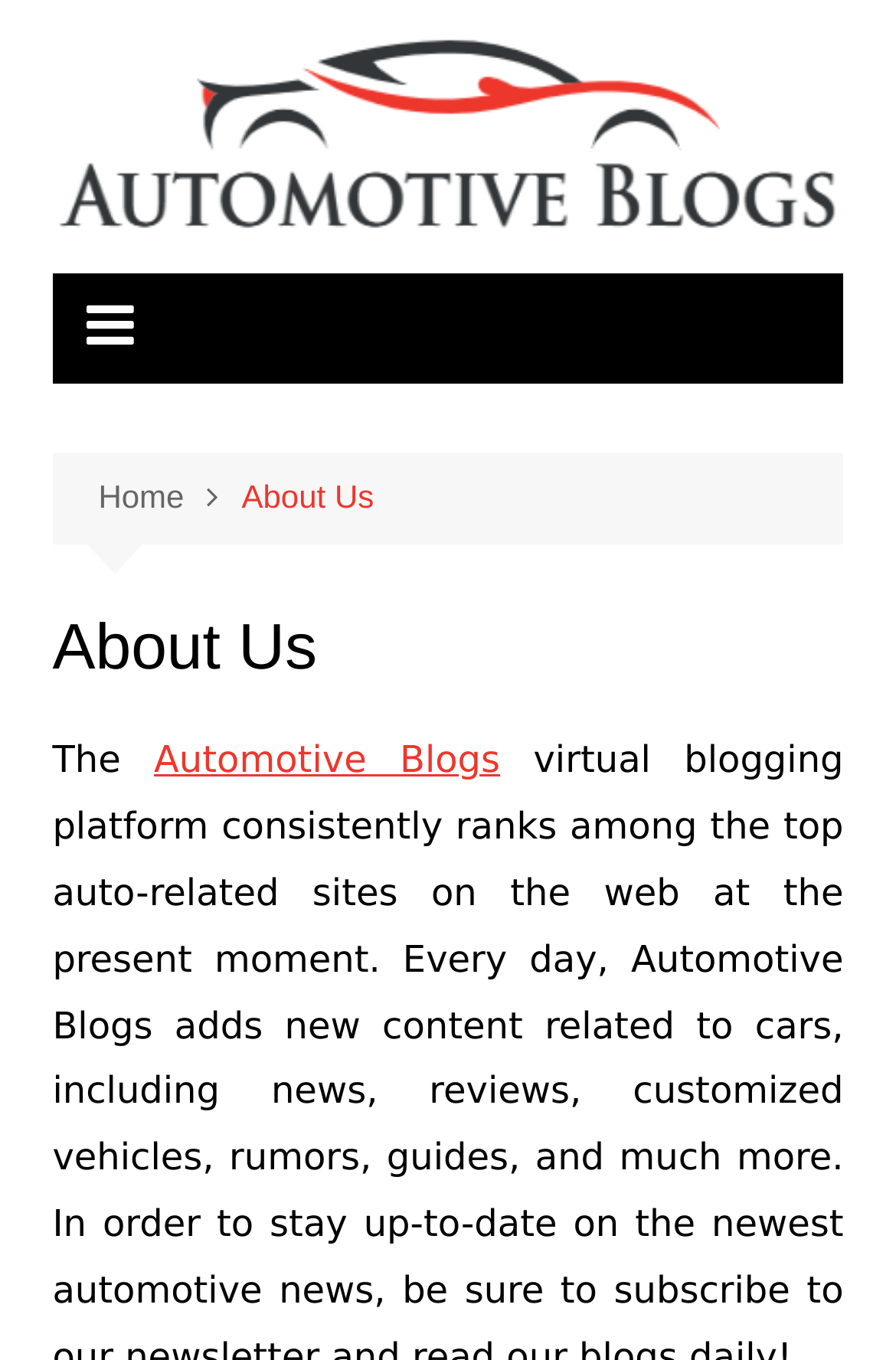Provide a comprehensive caption for the webpage.

The webpage is about "About Us - Automotive Blogs". At the top left corner, there is a logo of "Automotive Blogs" which is also a link. Next to the logo, there is a hamburger menu icon represented by "\uf0c9". Below the logo and the menu icon, there is a navigation section called "Breadcrumbs" that contains two links: "Home" and "About Us". The "About Us" link is currently focused.

Below the navigation section, there is a heading that reads "About Us". Following the heading, there is a paragraph of text that starts with "The" and is followed by a link to "Automotive Blogs".